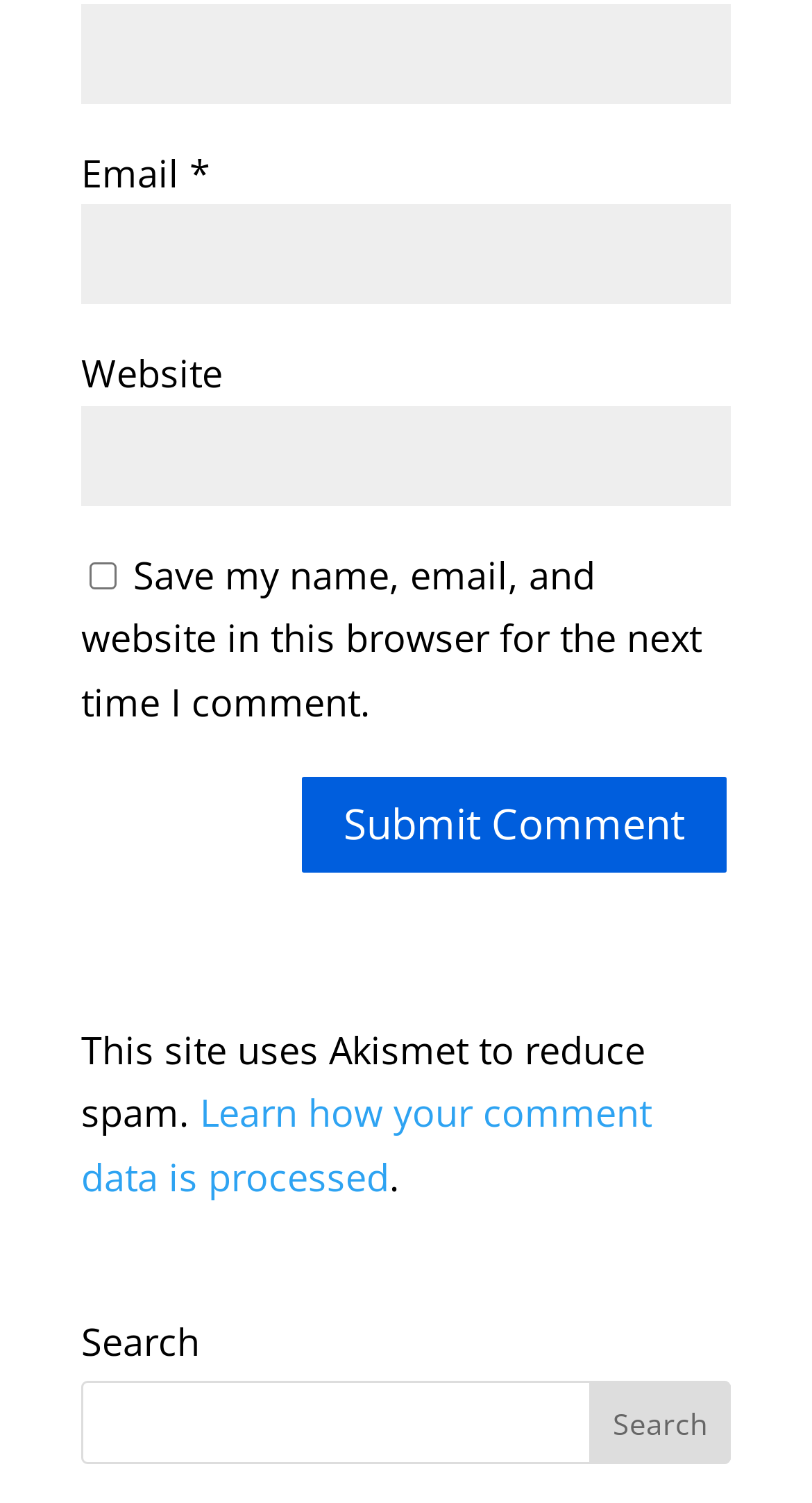Give a succinct answer to this question in a single word or phrase: 
How many textboxes are there?

4